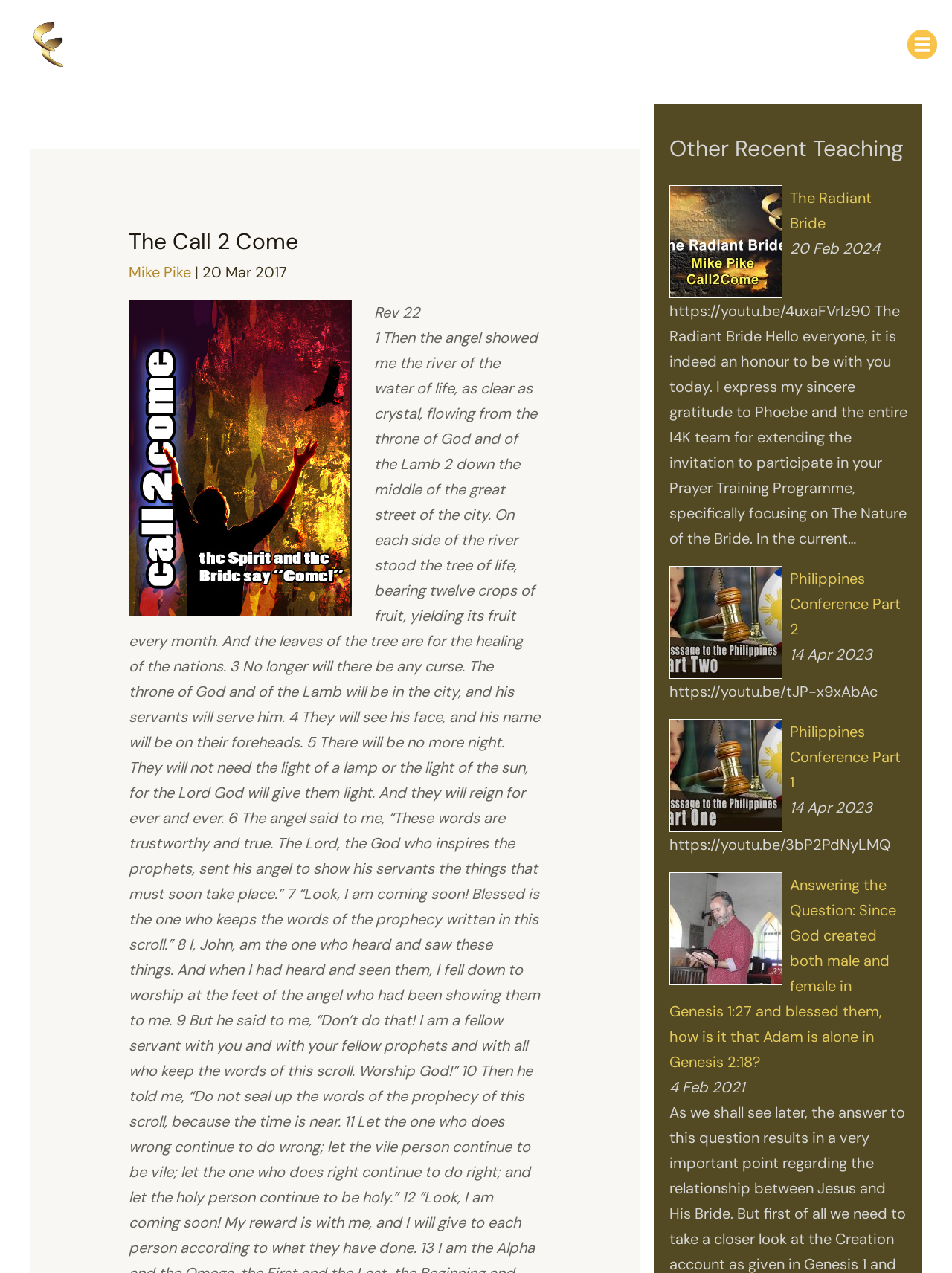Detail the various sections and features present on the webpage.

The webpage appears to be a blog or teaching platform, with a focus on spiritual or religious content. At the top left, there is a logo and link to "Call2Come" with an accompanying image. On the top right, there is a menu icon and a link. 

Below the top section, there is a header area with a heading that reads "The Call 2 Come". Underneath, there are links to "Mike Pike" and a date "20 Mar 201". 

The main content area is divided into two sections. The first section has a heading "Rev 22" followed by a brief description of a biblical passage. The second section has a heading "Other Recent Teaching" and lists several links to teachings or sermons, each with a title, date, and brief description. The teachings are listed in a vertical column, with the most recent one at the top. Each teaching has a link to a YouTube video and a brief summary of the content. The dates of the teachings range from 2021 to 2024.